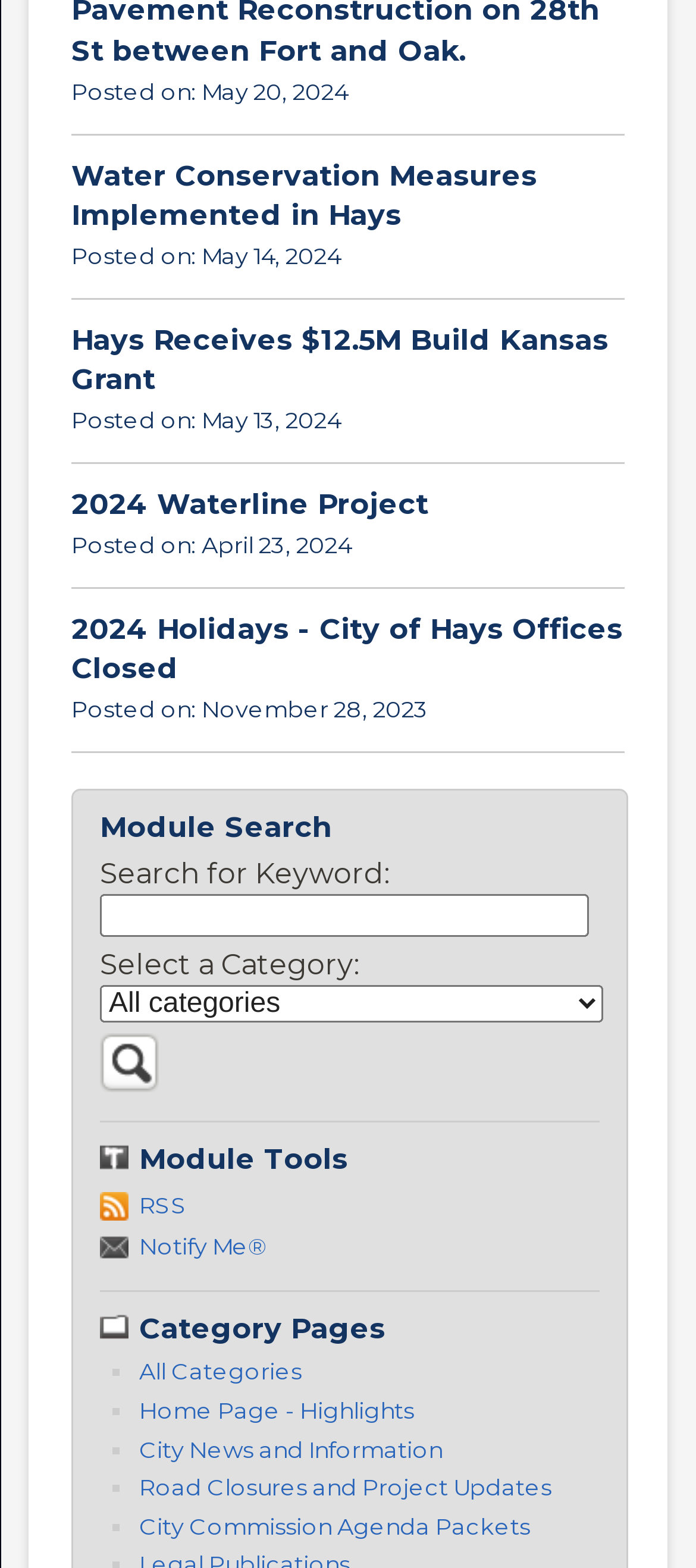Could you highlight the region that needs to be clicked to execute the instruction: "Read the blog post"?

None